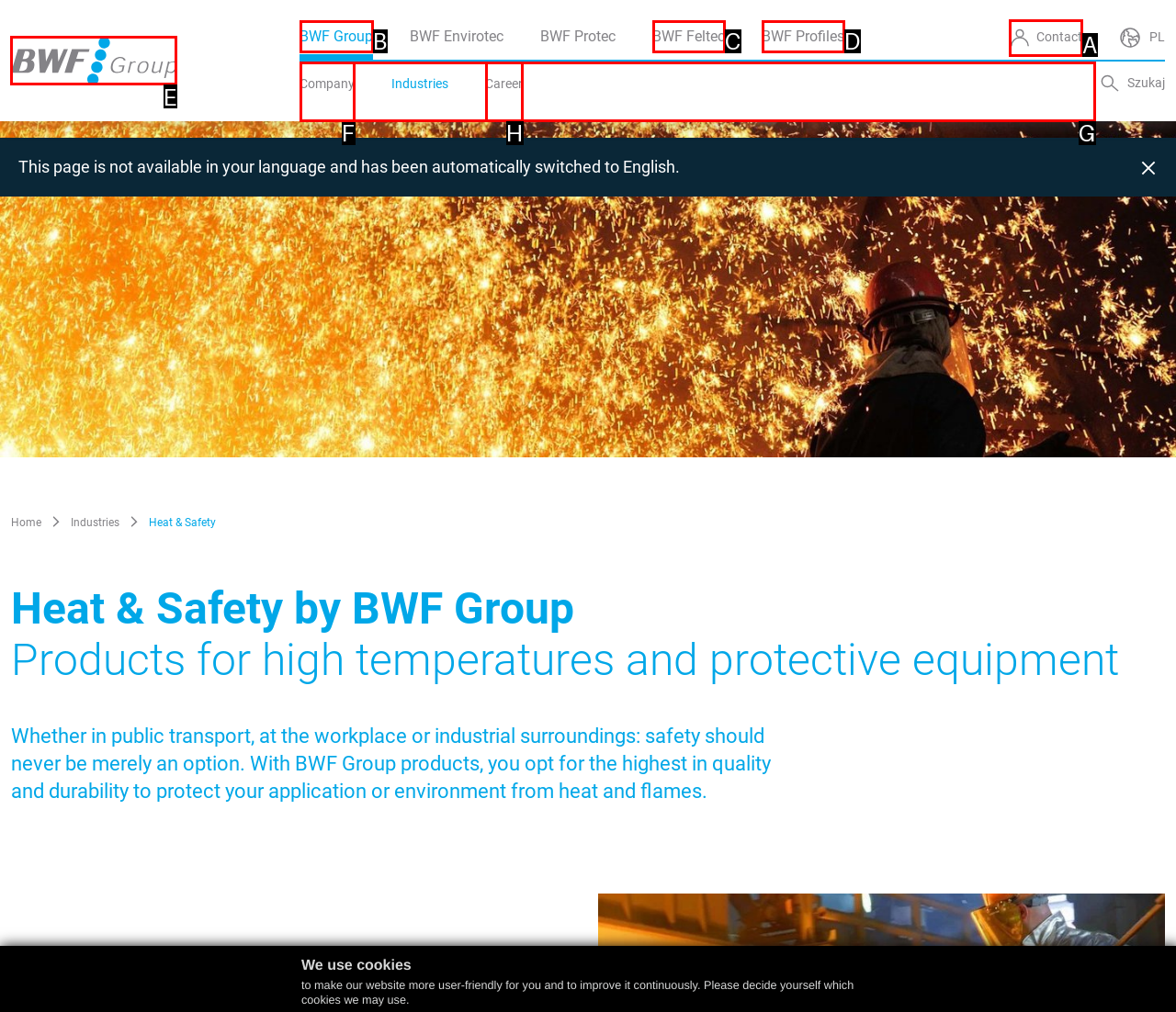Specify which element within the red bounding boxes should be clicked for this task: Click BWF Group Logo Respond with the letter of the correct option.

E